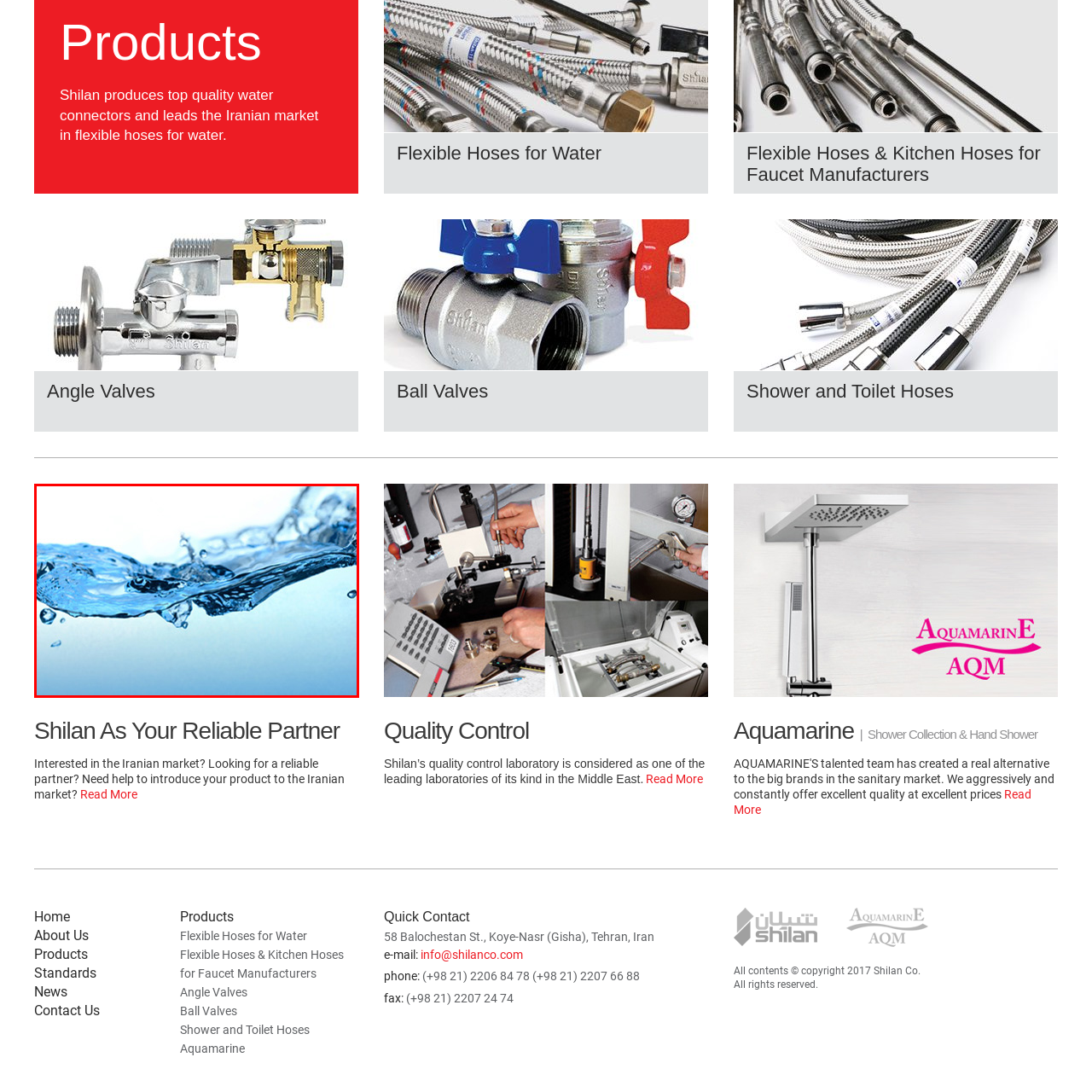Observe the image framed by the red bounding box and present a detailed answer to the following question, relying on the visual data provided: What is the dominant color in the image?

The vibrant shades of blue, enhanced by the light interplay, create an impression of freshness and purity, symbolizing Shilan's commitment to high-quality water connectors and their market leadership in flexible hoses for water.